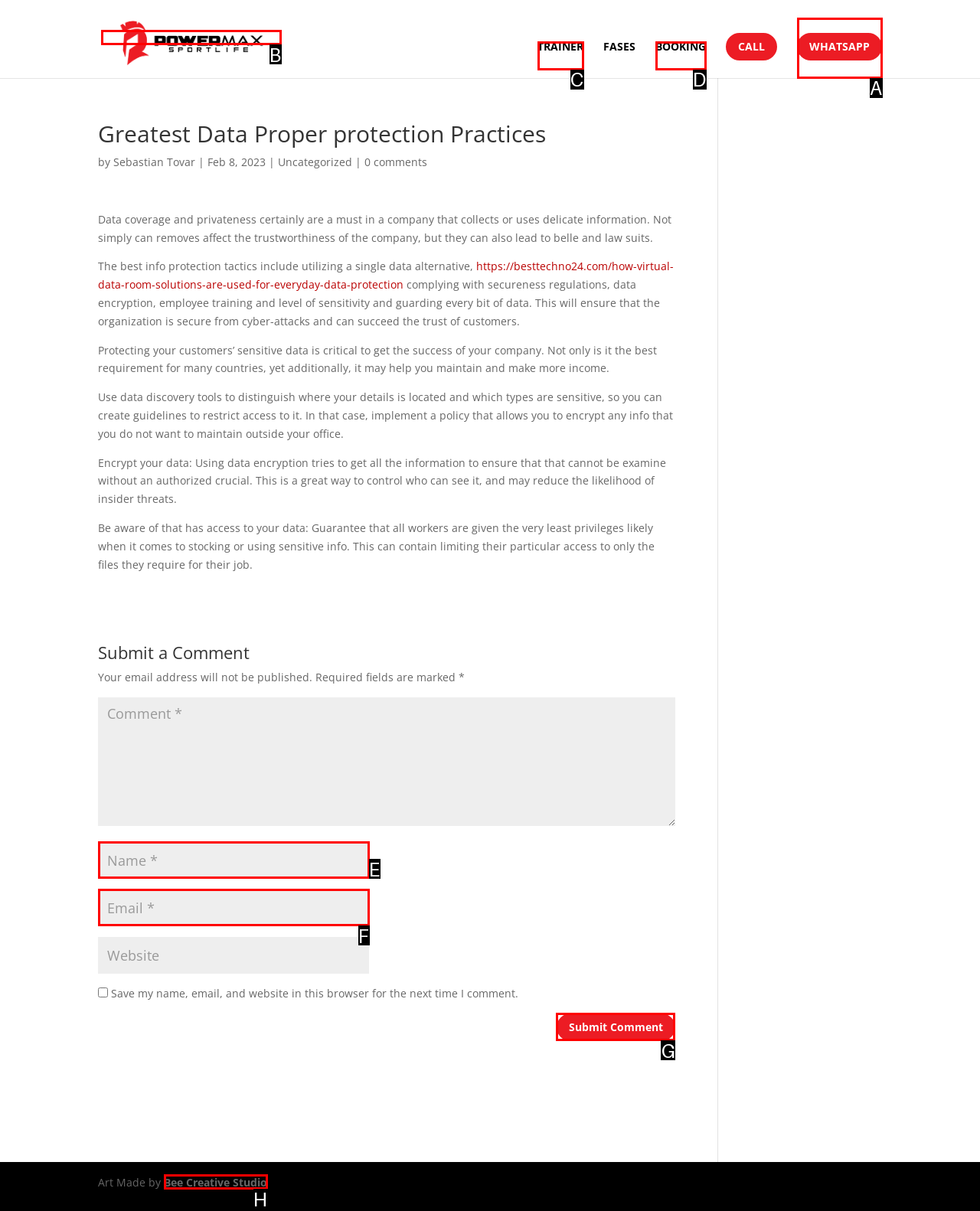Match the following description to the correct HTML element: input value="Name *" name="author" Indicate your choice by providing the letter.

E